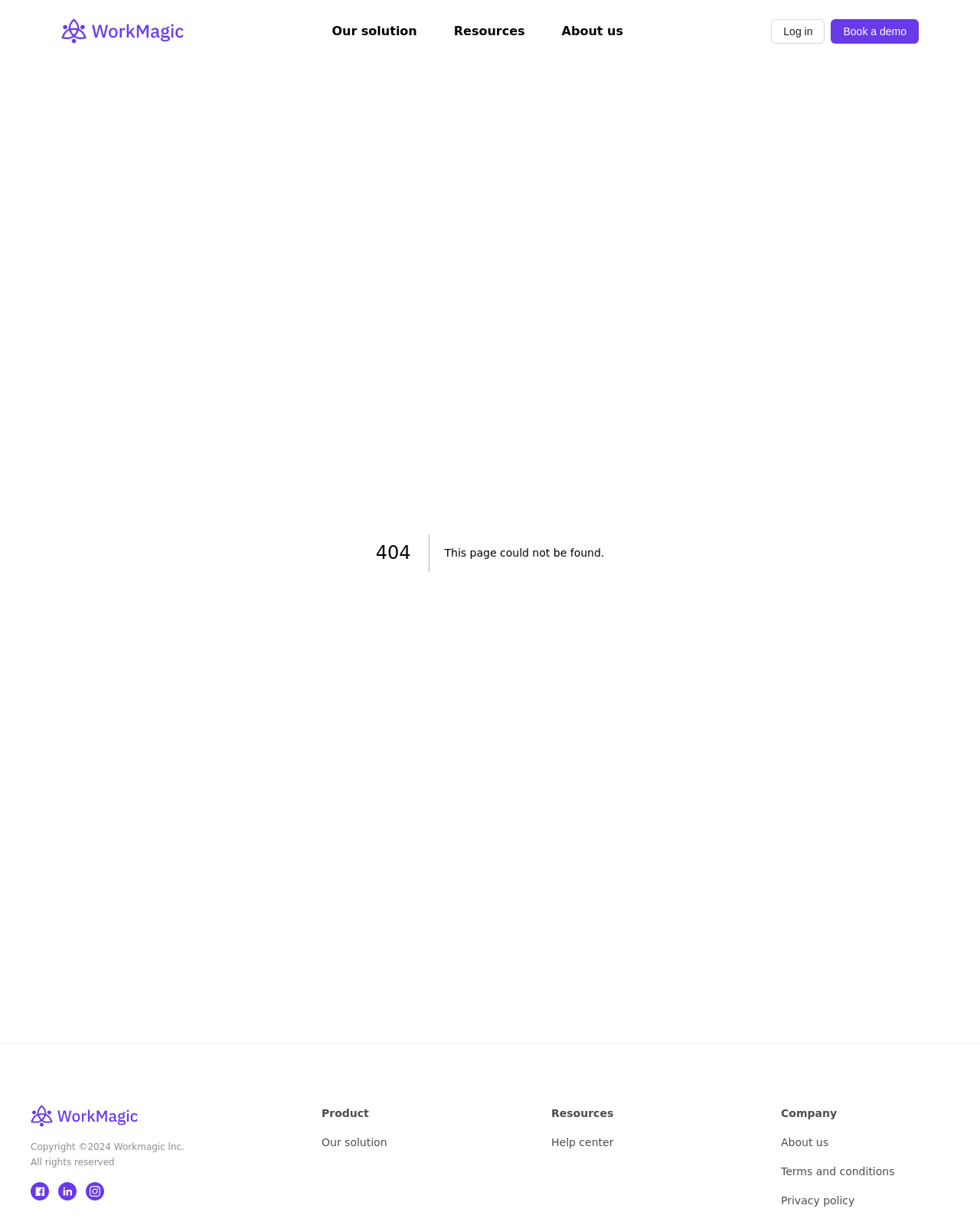Please provide a one-word or phrase answer to the question: 
How many logo images are present at the bottom of the webpage?

4